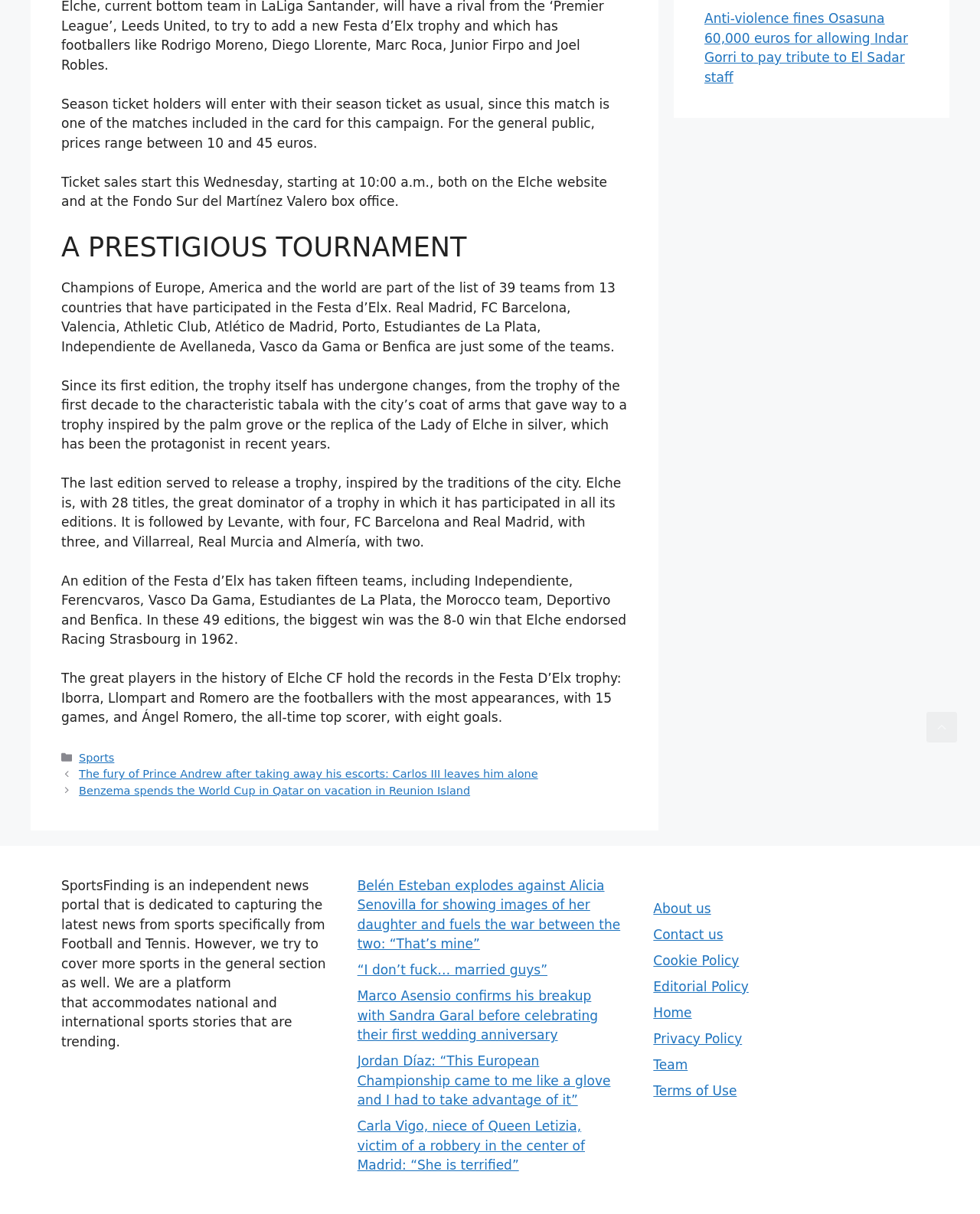Bounding box coordinates are given in the format (top-left x, top-left y, bottom-right x, bottom-right y). All values should be floating point numbers between 0 and 1. Provide the bounding box coordinate for the UI element described as: Contact us

[0.667, 0.763, 0.738, 0.776]